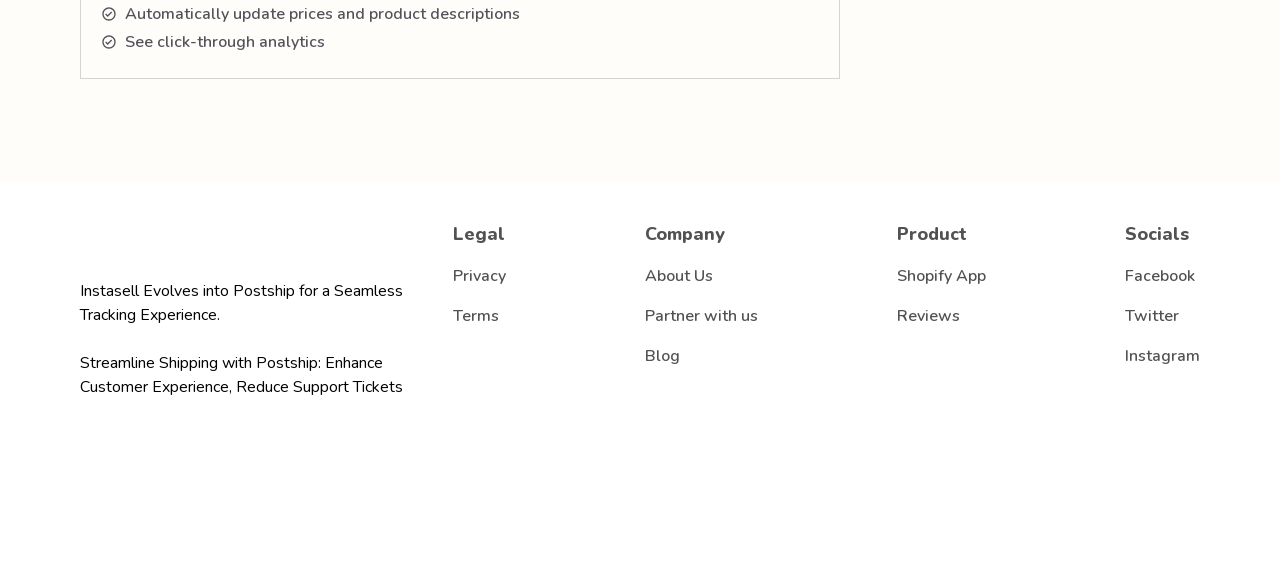What is the purpose of the product?
Respond to the question with a well-detailed and thorough answer.

The purpose of the product is inferred from the StaticText element 'Streamline Shipping with Postship: Enhance Customer Experience, Reduce Support Tickets' at coordinates [0.062, 0.599, 0.315, 0.677].